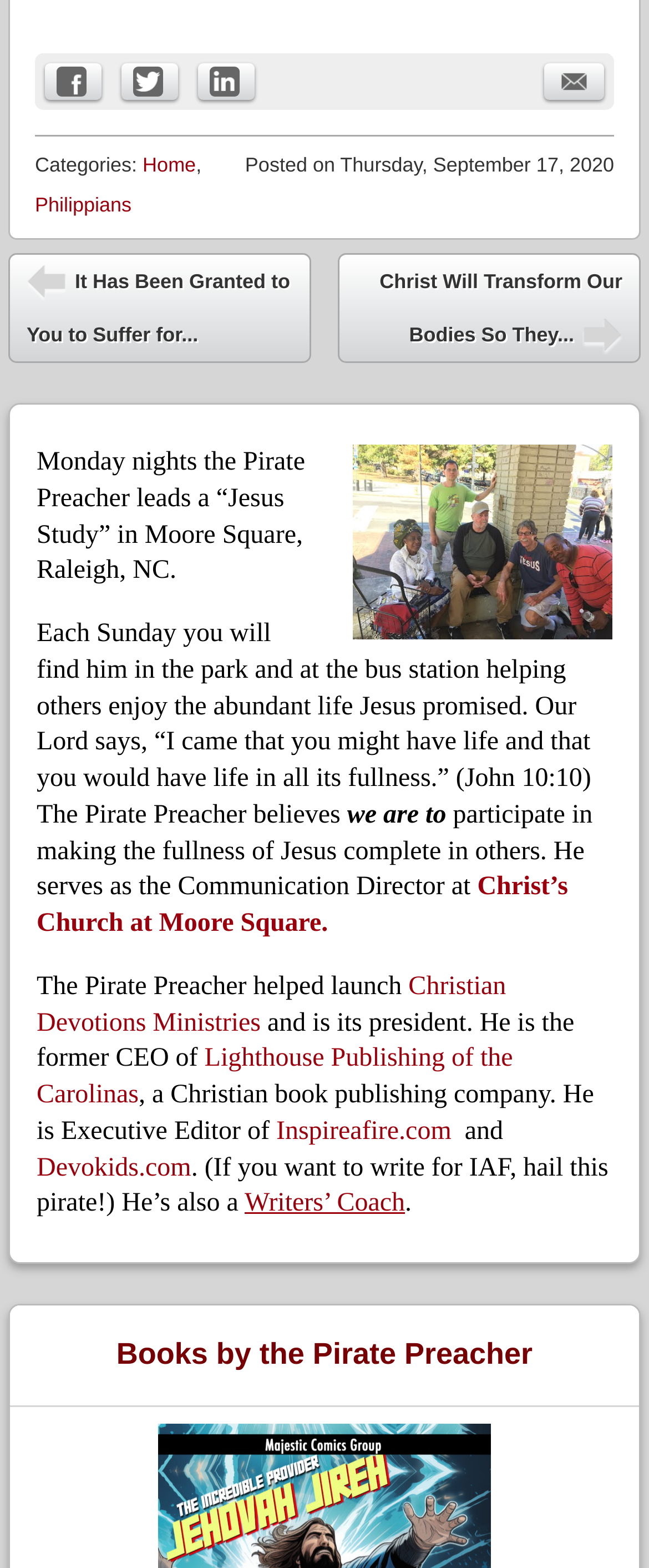Specify the bounding box coordinates of the element's area that should be clicked to execute the given instruction: "Read previous post". The coordinates should be four float numbers between 0 and 1, i.e., [left, top, right, bottom].

[0.013, 0.162, 0.48, 0.232]